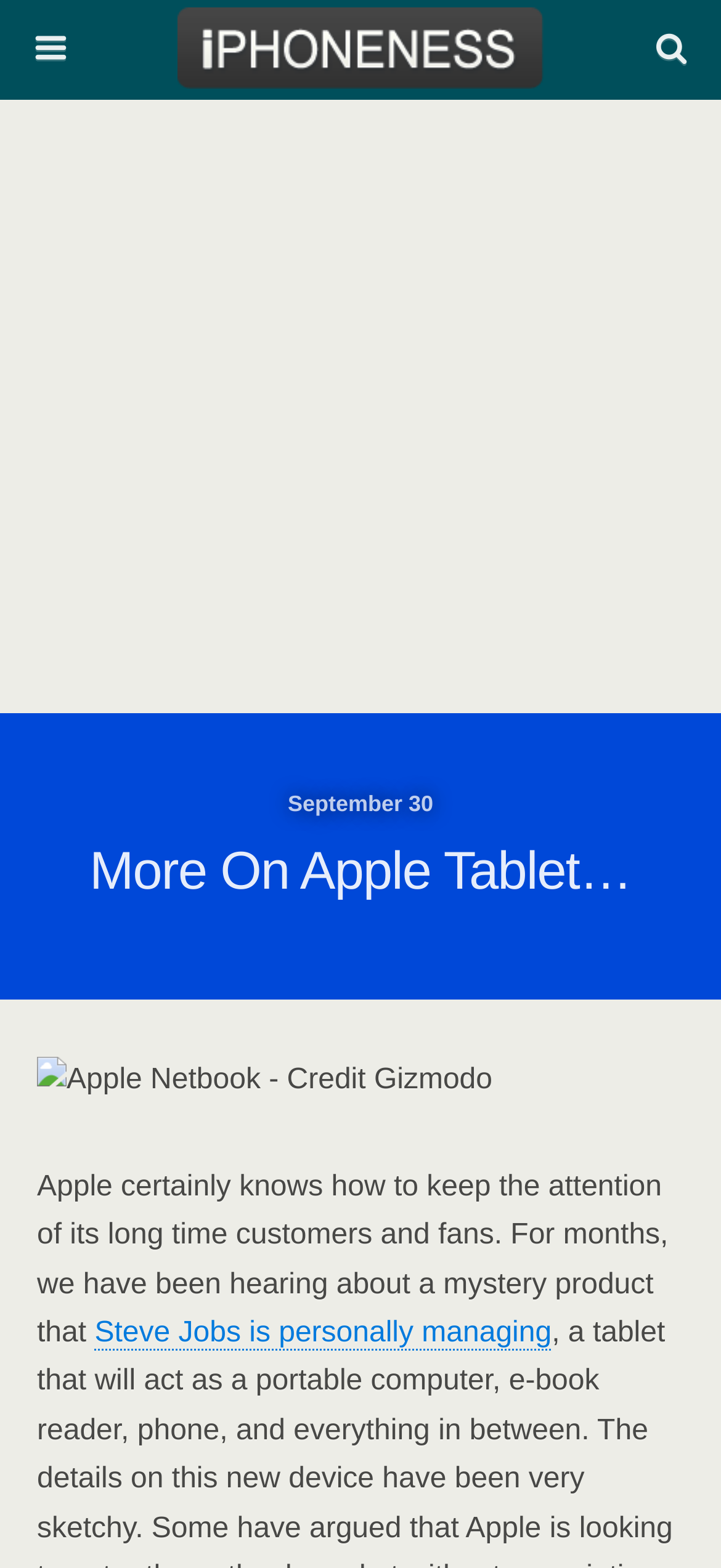Please give a succinct answer to the question in one word or phrase:
What is the date mentioned on the webpage?

September 30